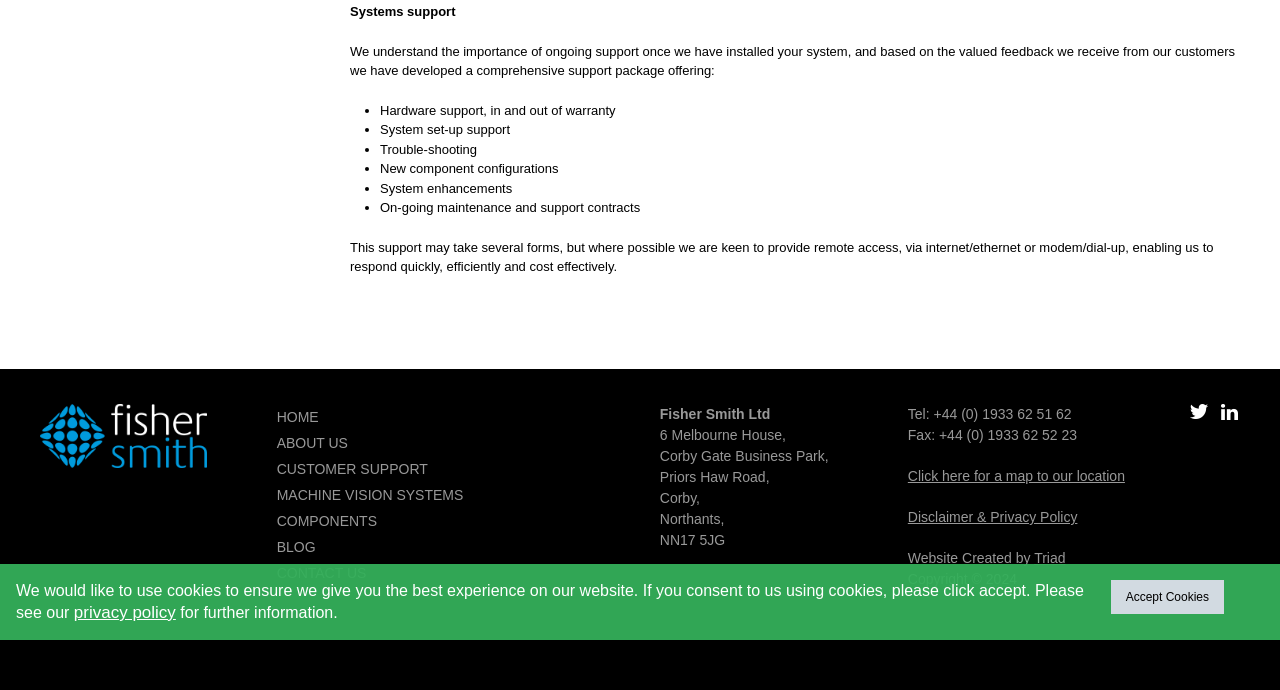Provide the bounding box coordinates of the UI element this sentence describes: "Twitter".

[0.928, 0.581, 0.945, 0.613]